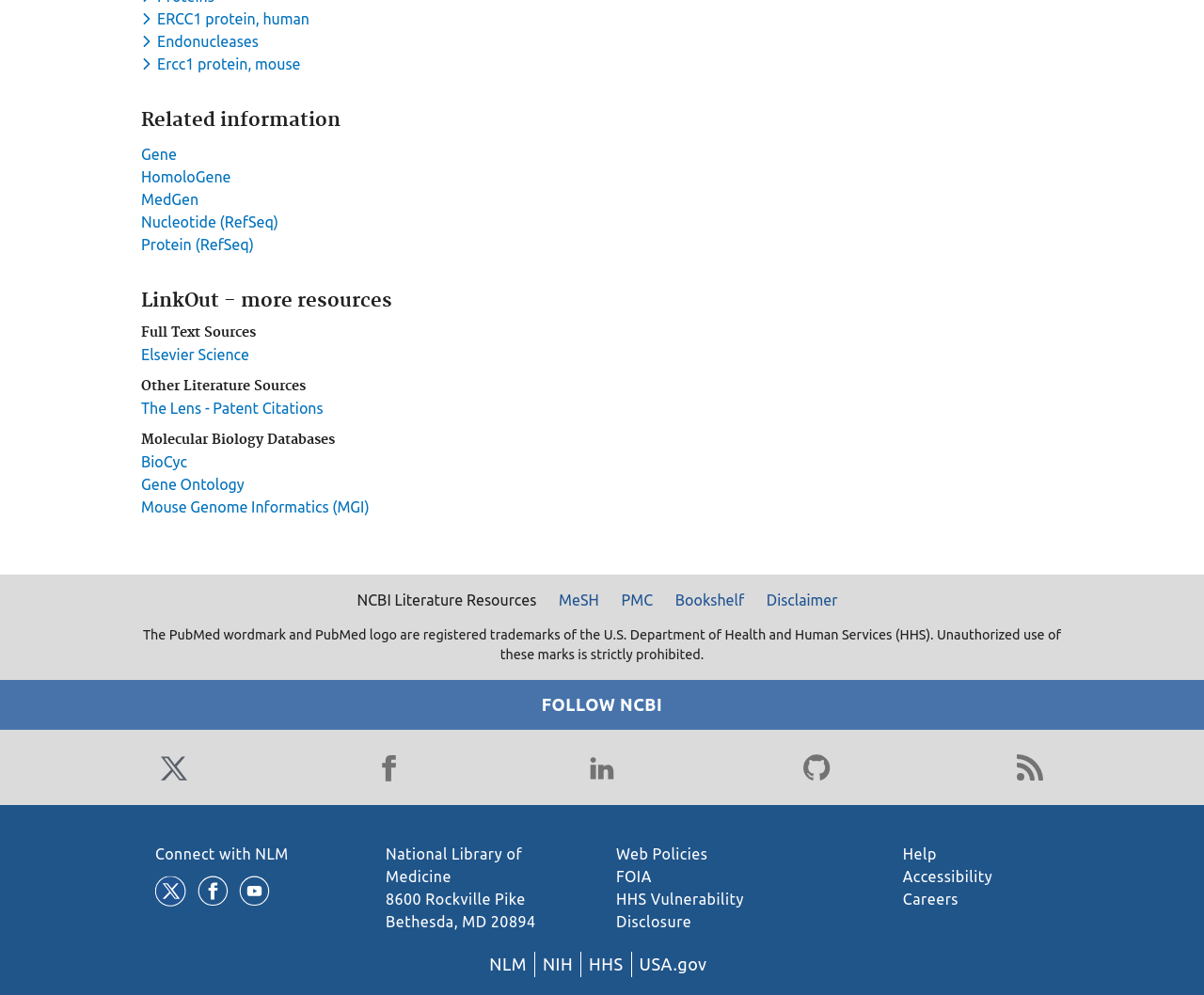Can you give a detailed response to the following question using the information from the image? What is the function of the 'MeSH' link?

The 'MeSH' link is a resource that provides access to Medical Subject Headings, a comprehensive controlled vocabulary used for indexing biomedical and health-related information, allowing users to explore and retrieve relevant information.